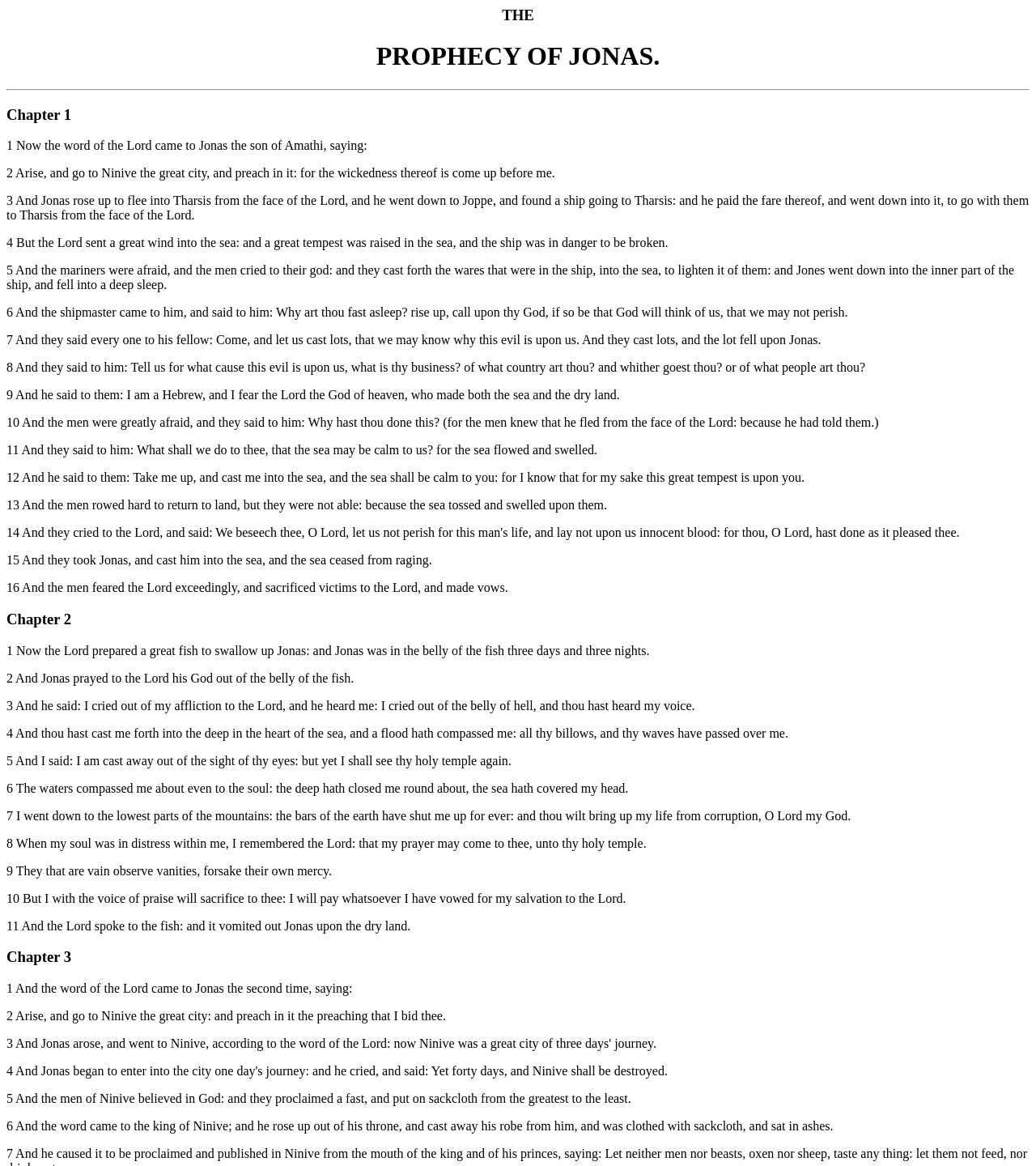What is the name of the city that Jonas is told to go to?
Using the screenshot, give a one-word or short phrase answer.

Ninive